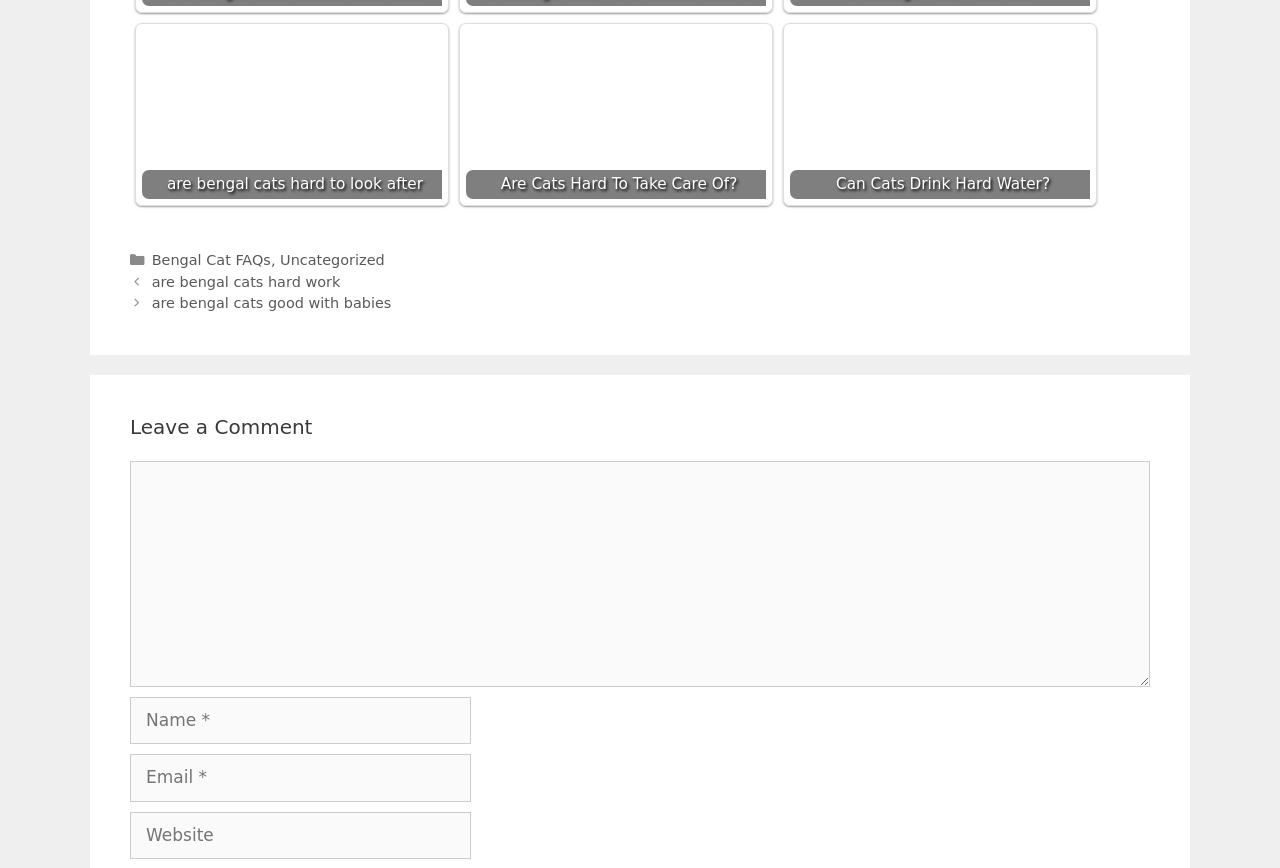Using the given element description, provide the bounding box coordinates (top-left x, top-left y, bottom-right x, bottom-right y) for the corresponding UI element in the screenshot: About Us

None